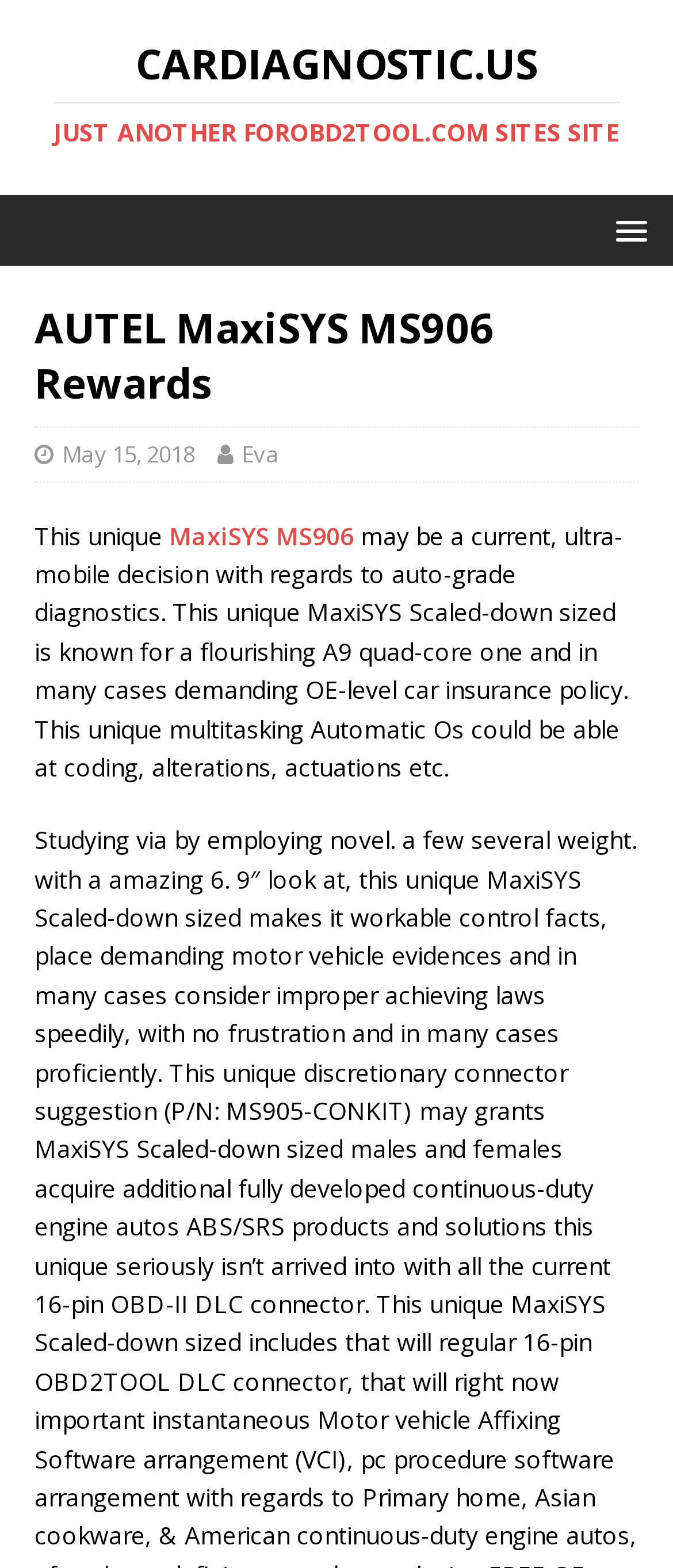Using a single word or phrase, answer the following question: 
What is the processor of the product?

A9 quad-core